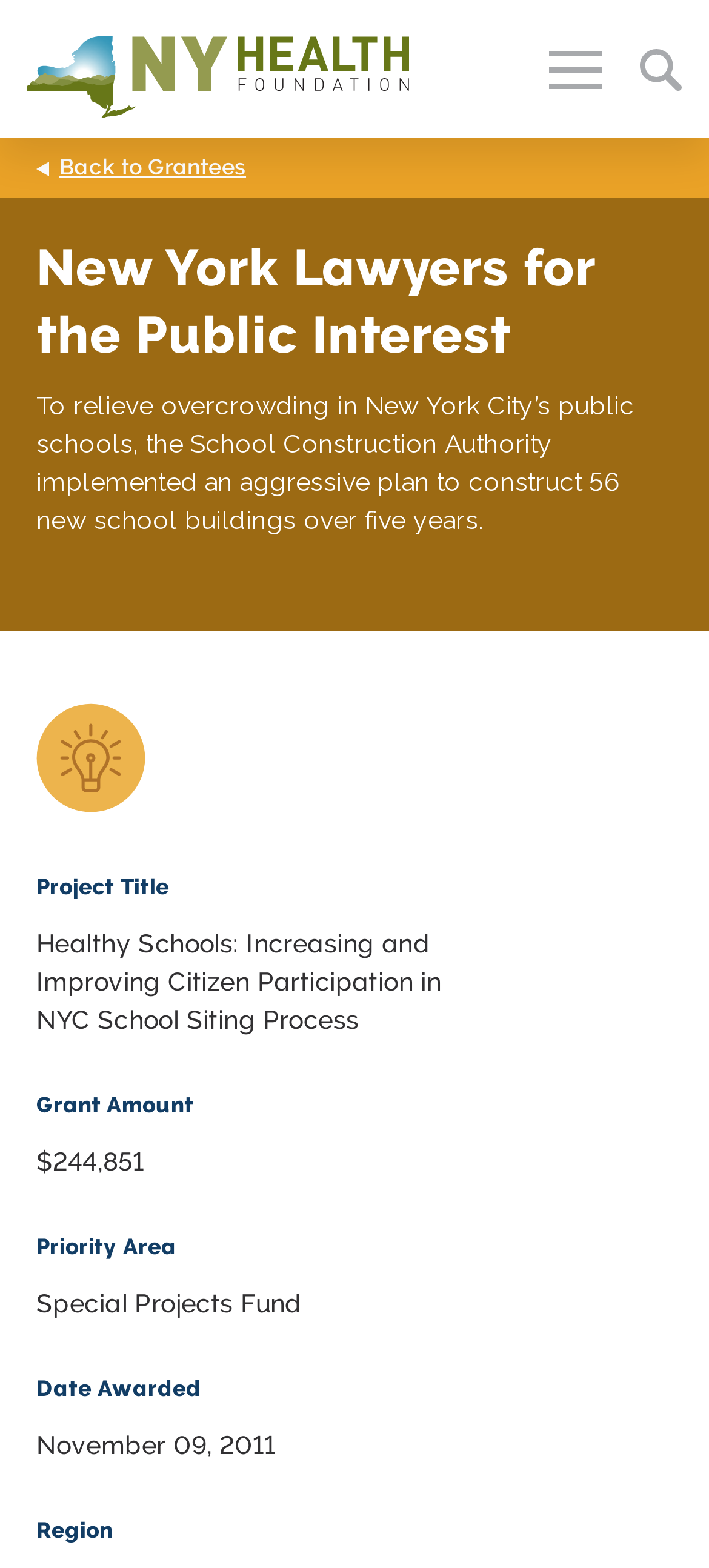Answer the following inquiry with a single word or phrase:
What is the name of the foundation?

New York Health Foundation